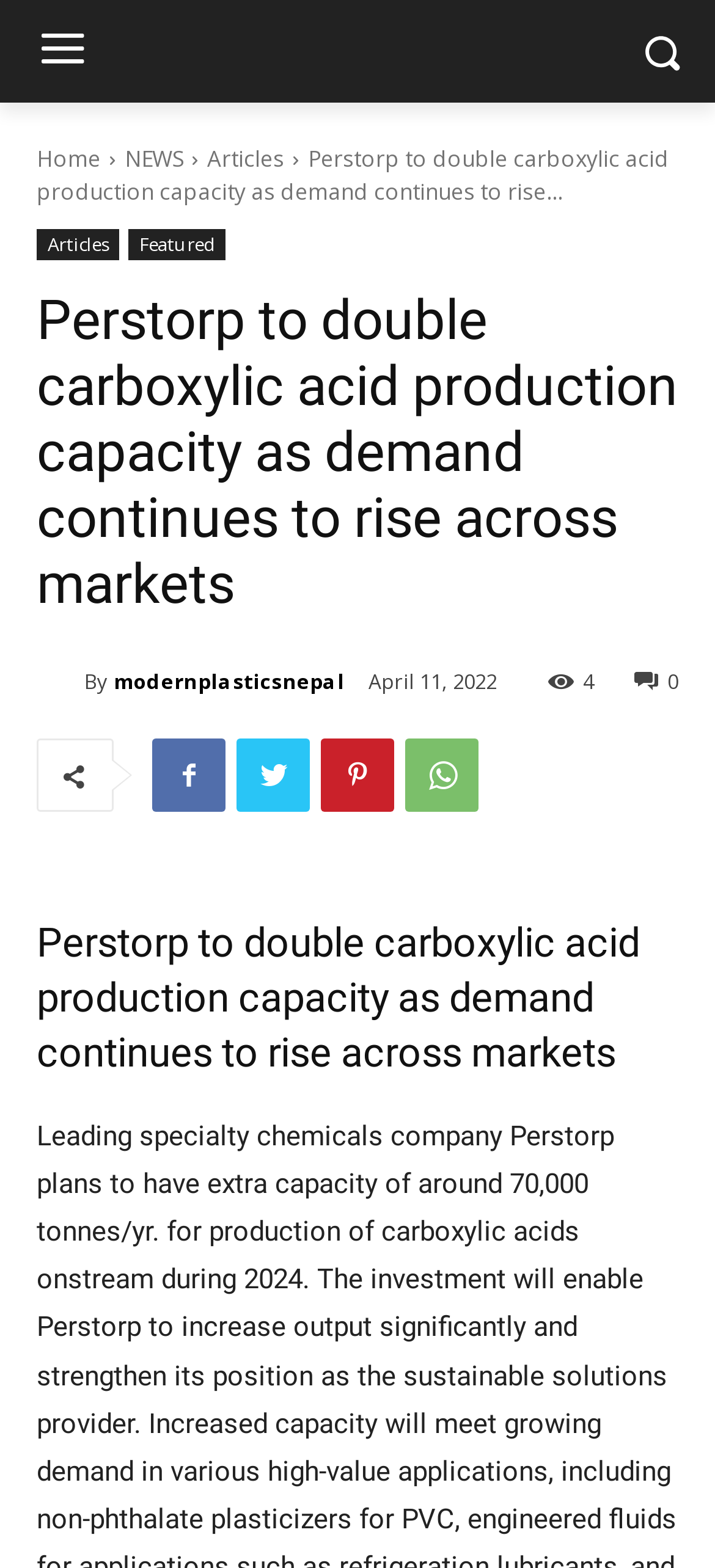Identify the bounding box coordinates of the element that should be clicked to fulfill this task: "Enter email address". The coordinates should be provided as four float numbers between 0 and 1, i.e., [left, top, right, bottom].

None